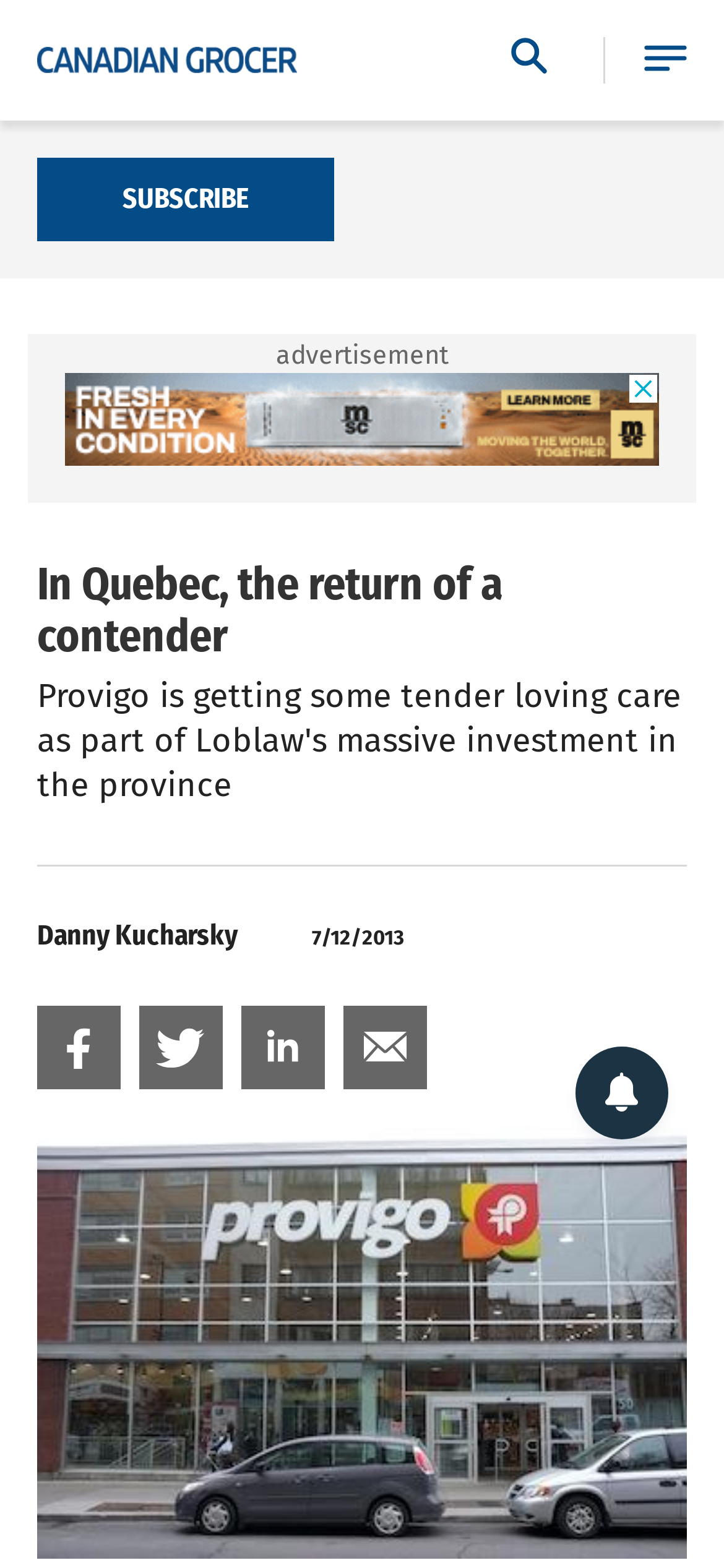Based on the element description linkedIn, identify the bounding box coordinates for the UI element. The coordinates should be in the format (top-left x, top-left y, bottom-right x, bottom-right y) and within the 0 to 1 range.

[0.333, 0.642, 0.449, 0.695]